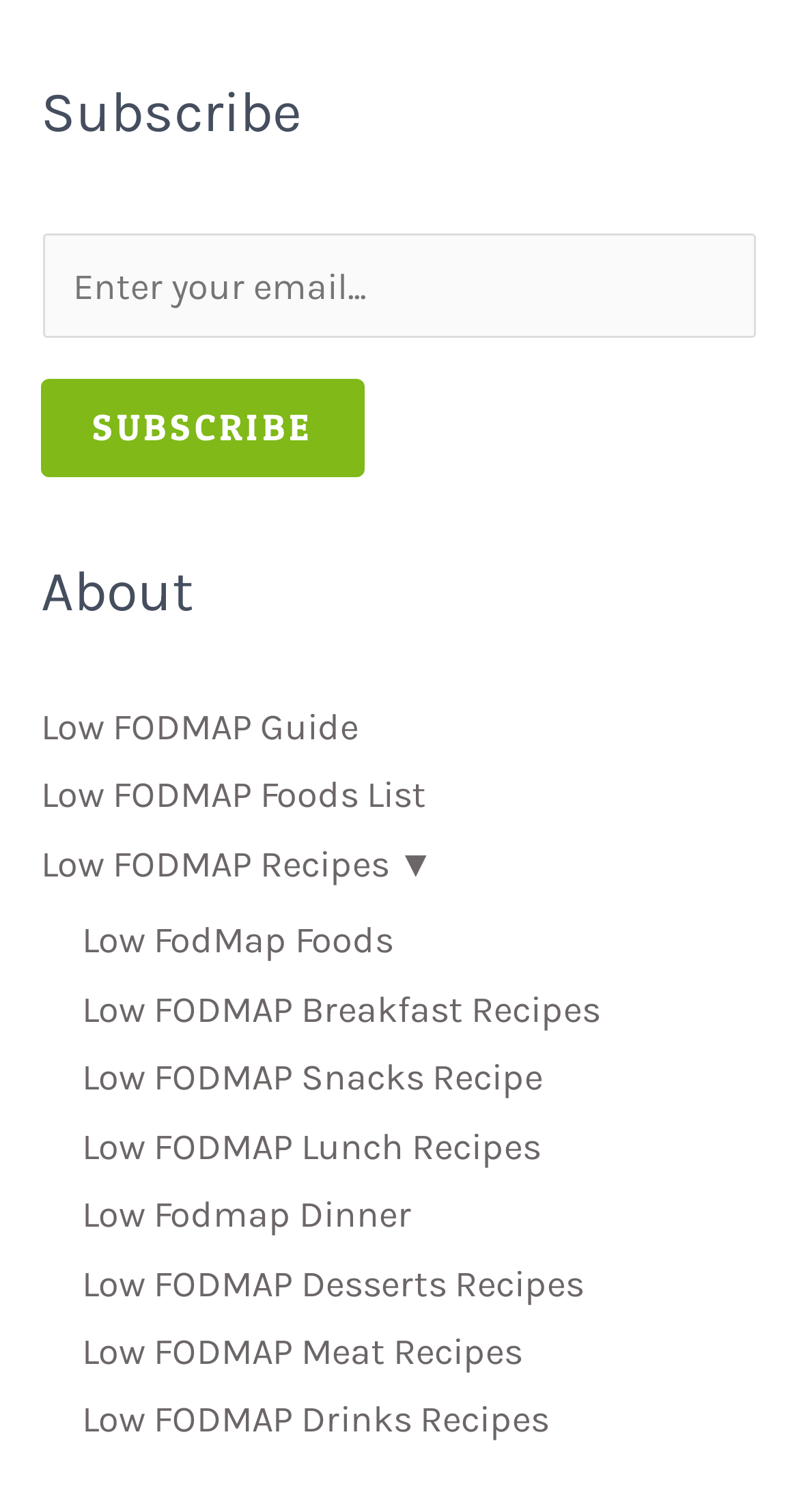How many sections are there on the webpage?
Answer with a single word or phrase by referring to the visual content.

2